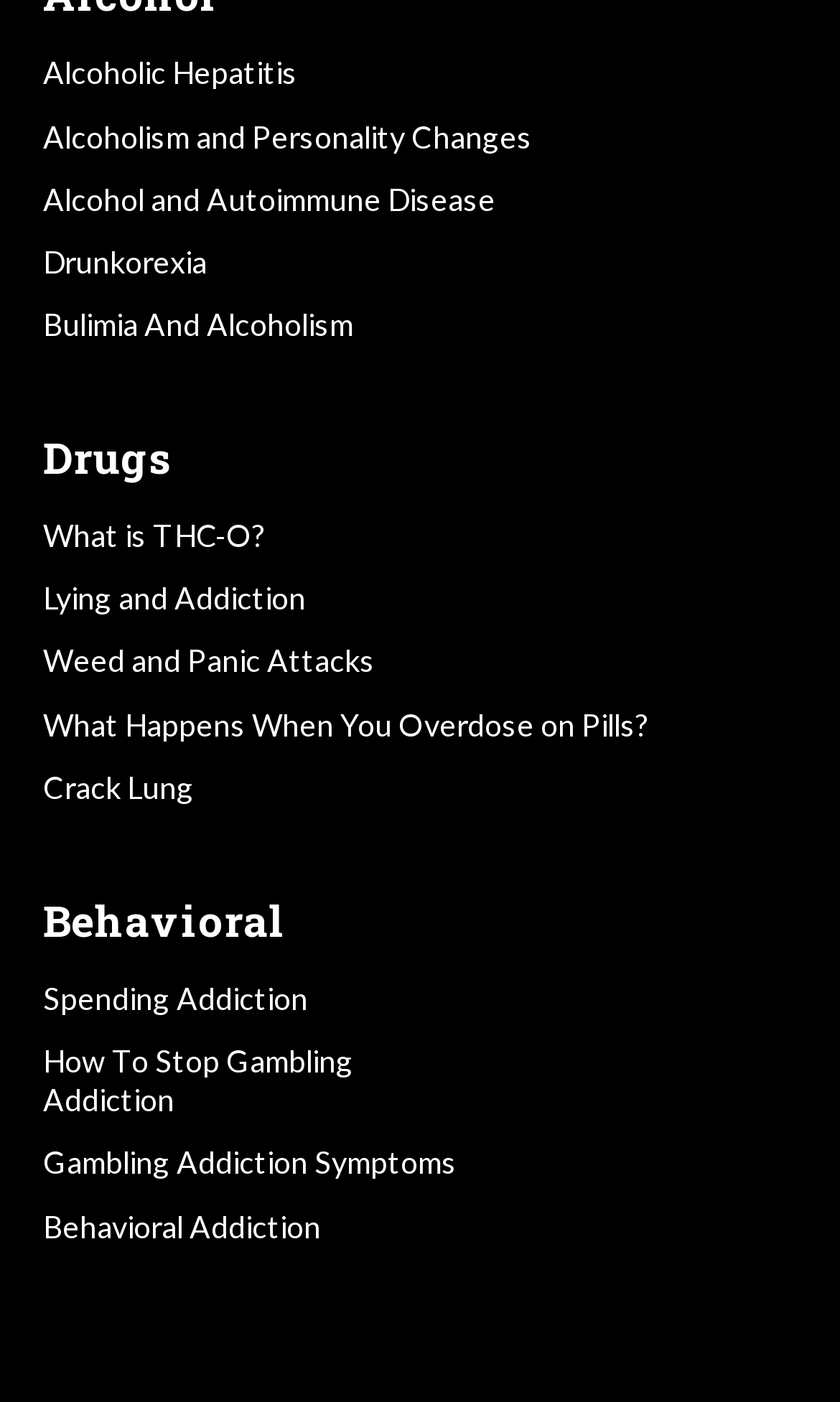How many links are there under the 'Drugs' heading?
Using the image, give a concise answer in the form of a single word or short phrase.

6